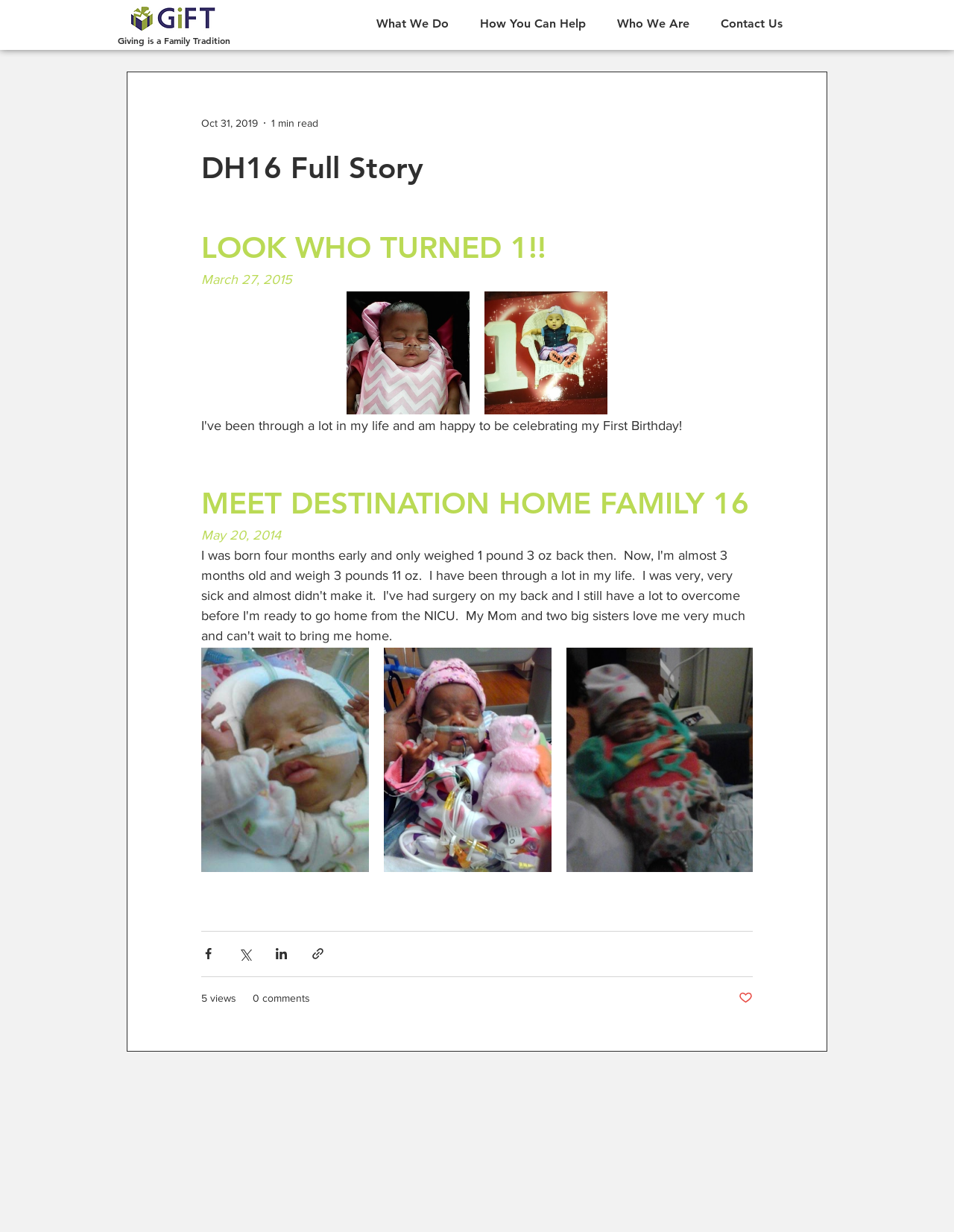Give a one-word or short phrase answer to this question: 
How many navigation menu items are there?

4